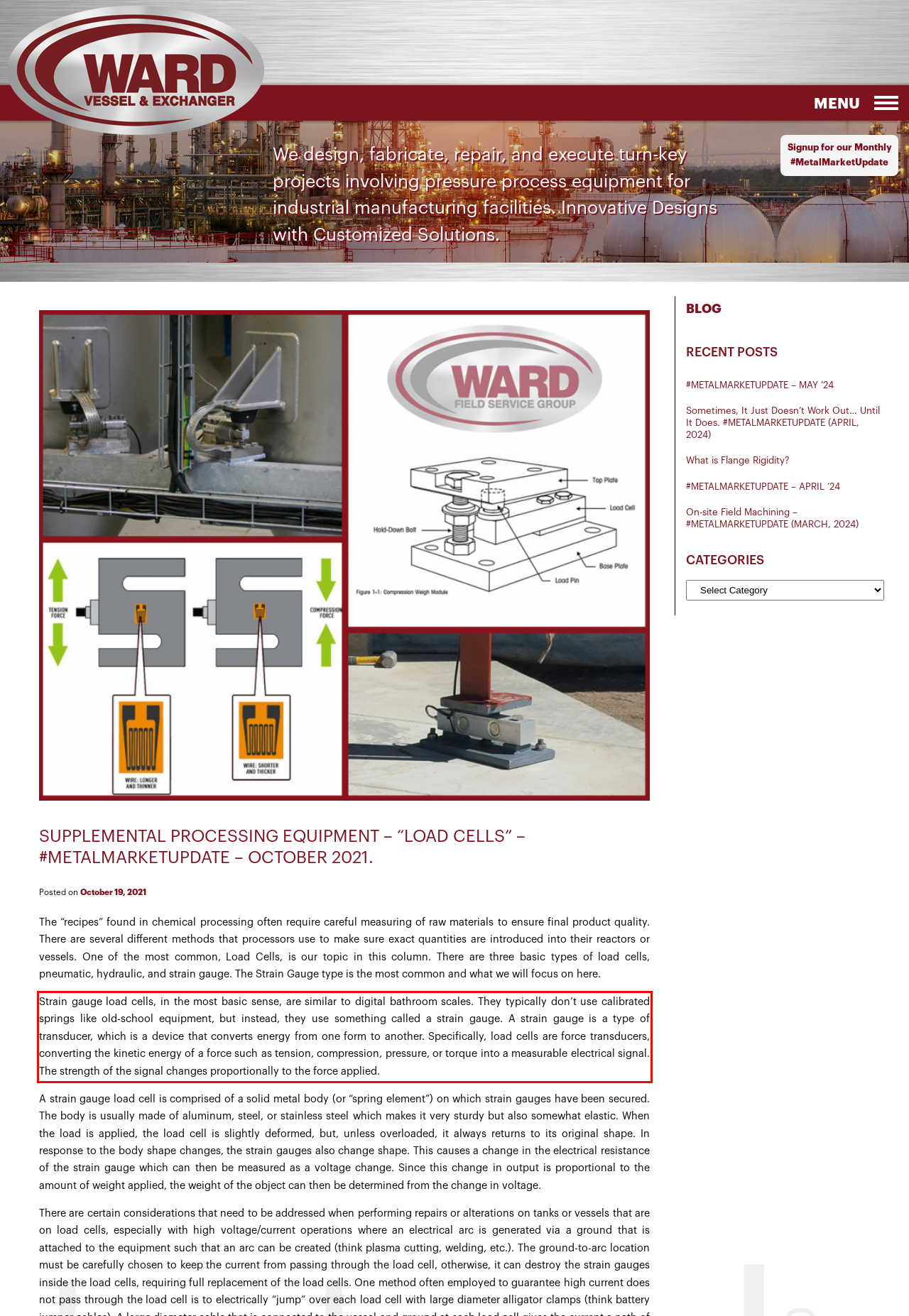You are presented with a webpage screenshot featuring a red bounding box. Perform OCR on the text inside the red bounding box and extract the content.

Strain gauge load cells, in the most basic sense, are similar to digital bathroom scales. They typically don’t use calibrated springs like old-school equipment, but instead, they use something called a strain gauge. A strain gauge is a type of transducer, which is a device that converts energy from one form to another. Specifically, load cells are force transducers, converting the kinetic energy of a force such as tension, compression, pressure, or torque into a measurable electrical signal. The strength of the signal changes proportionally to the force applied.